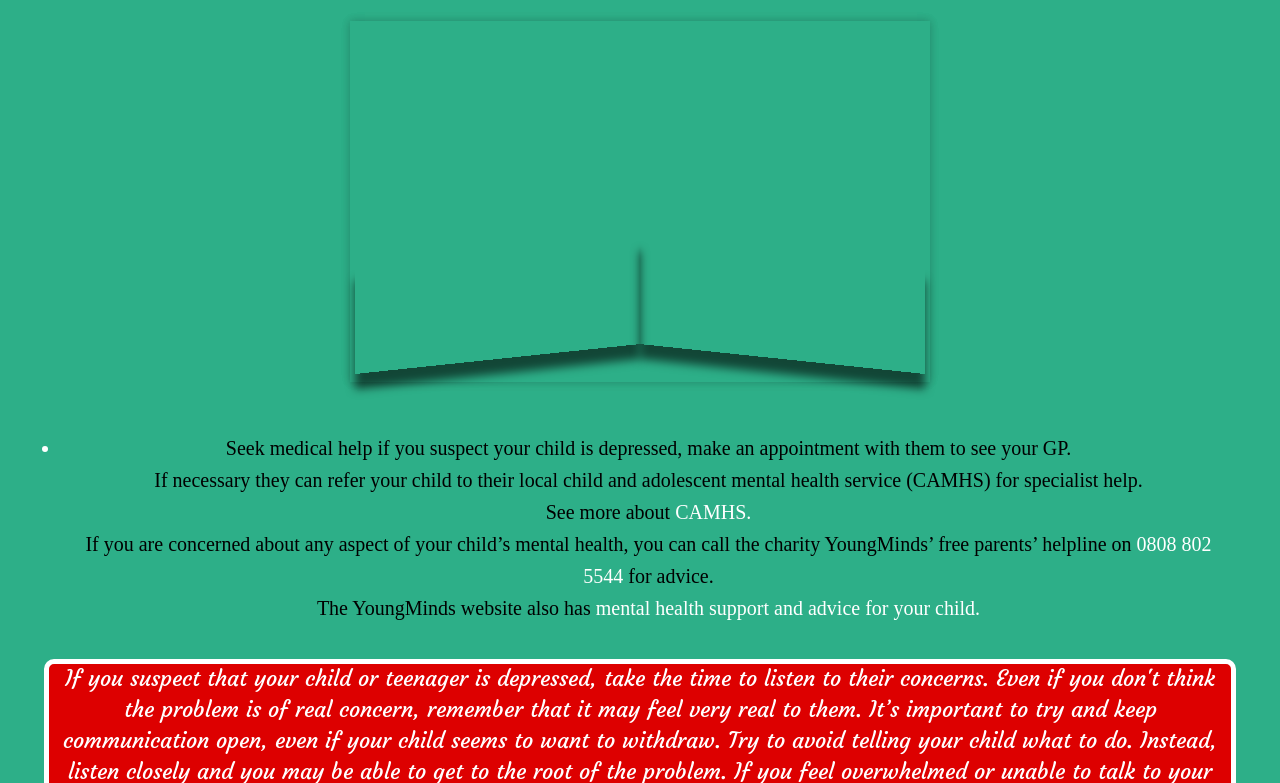What should you do if you suspect your child is depressed?
Answer the question using a single word or phrase, according to the image.

Seek medical help